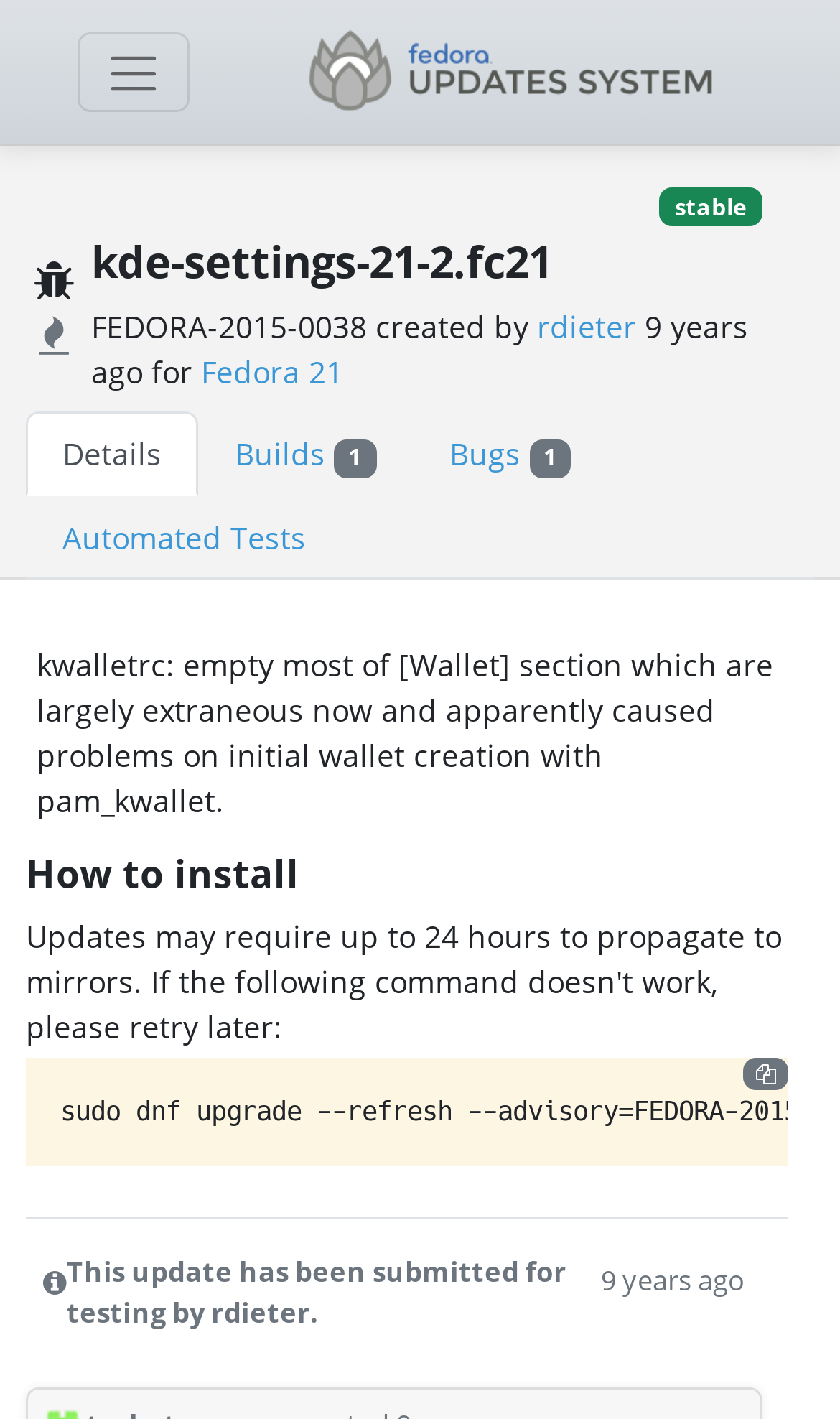When was the update created?
Give a one-word or short phrase answer based on the image.

2015-01-01 17:09:33 UTC